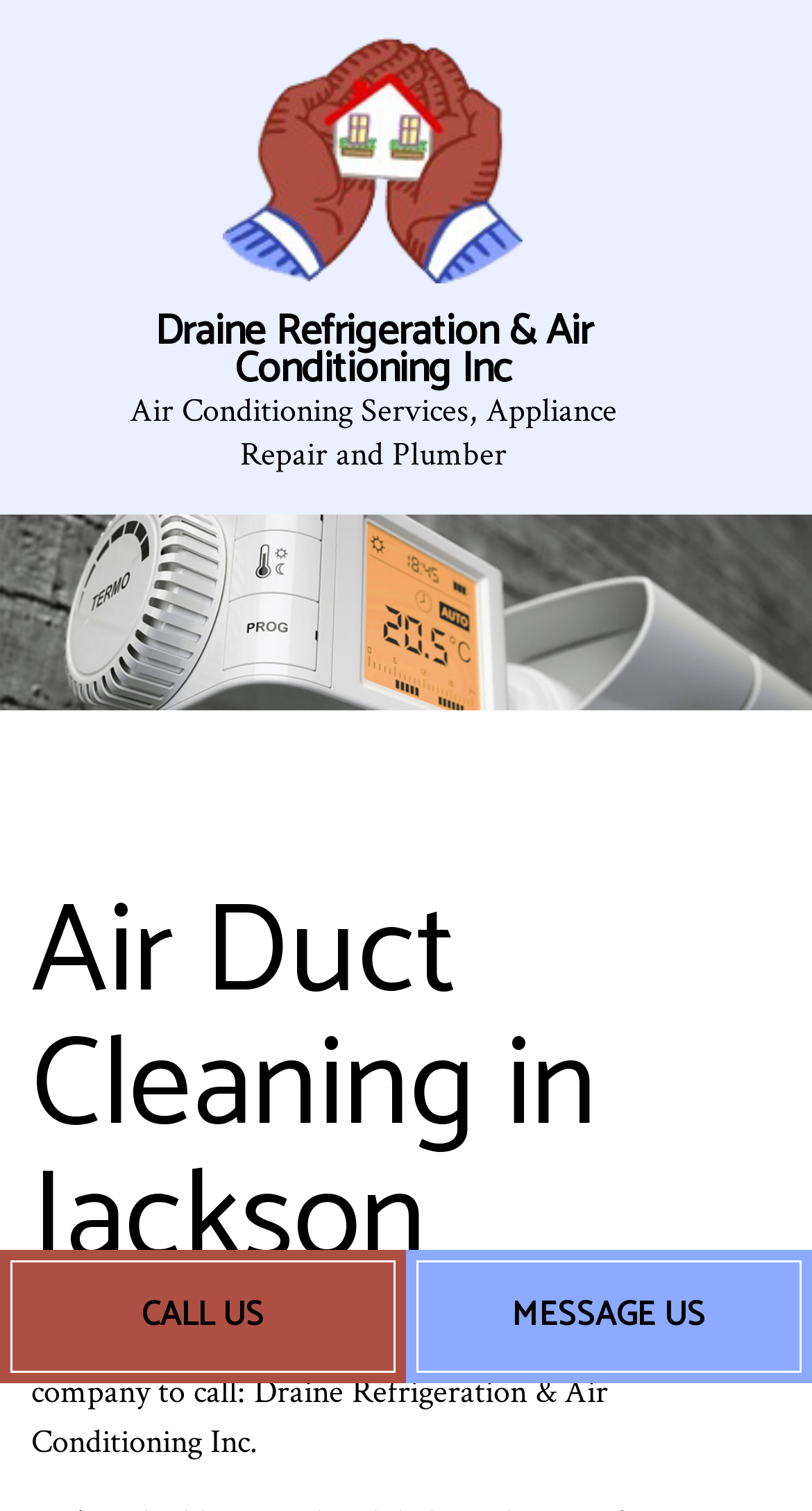What is the company name on the logo?
Please give a detailed and elaborate answer to the question.

I found the company logo at the top of the webpage, and the OCR text associated with it is 'Draine Refrigeration & Air Conditioning Inc', which is the company name.